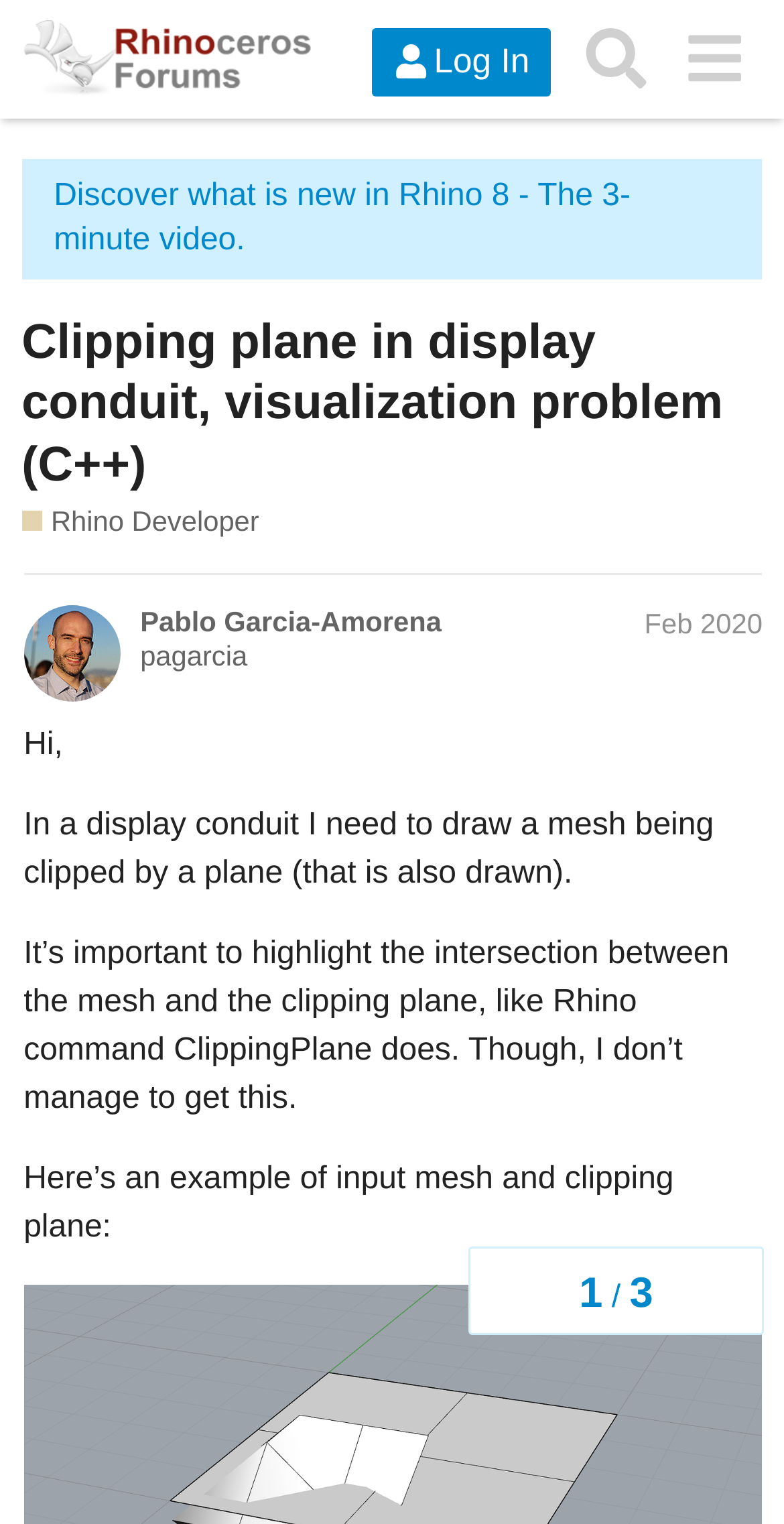Using the description "​", locate and provide the bounding box of the UI element.

[0.848, 0.007, 0.973, 0.071]